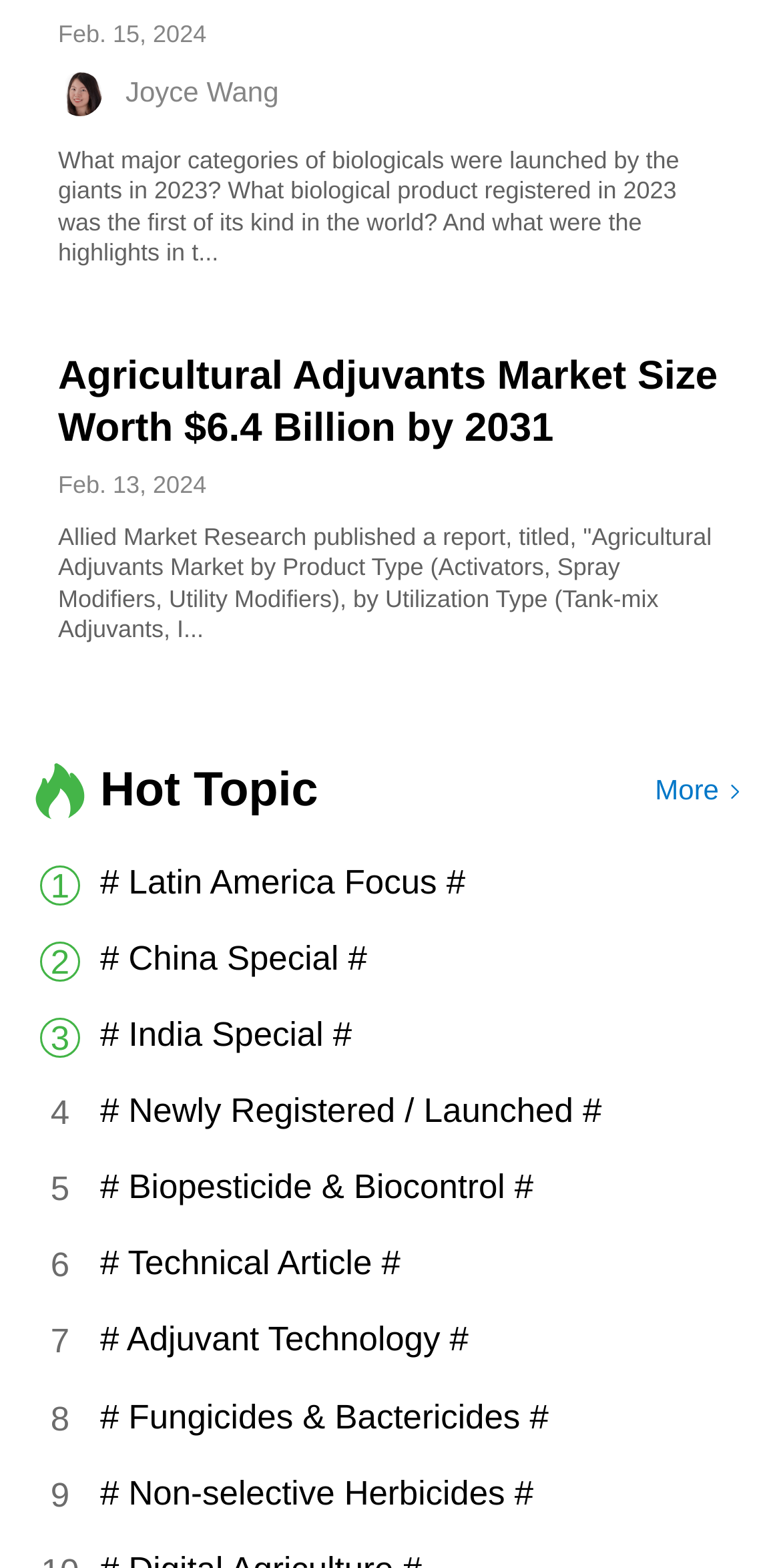Specify the bounding box coordinates for the region that must be clicked to perform the given instruction: "Check the newly registered or launched biological products".

[0.128, 0.695, 0.962, 0.724]